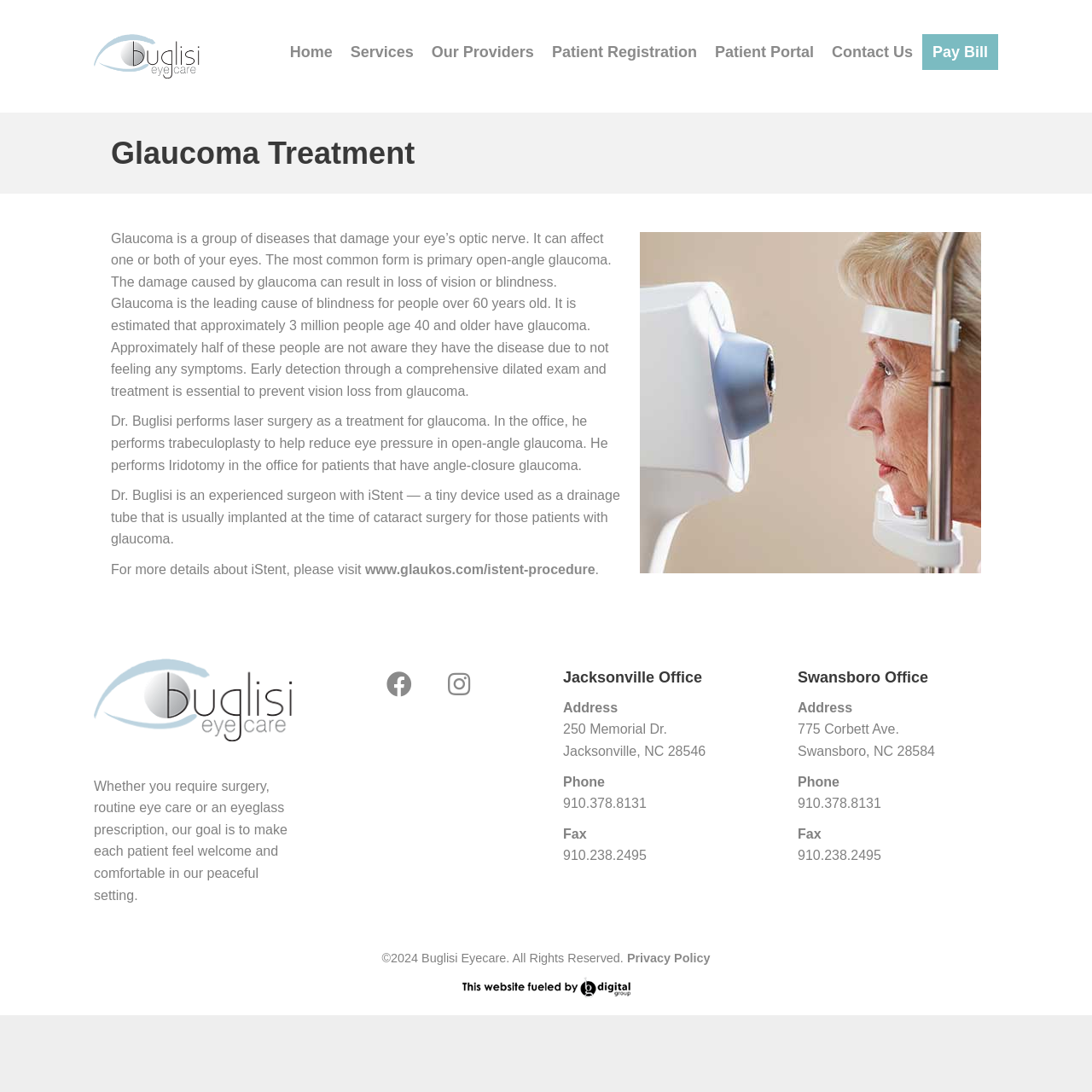Answer in one word or a short phrase: 
What is the phone number of the Jacksonville office?

910.378.8131